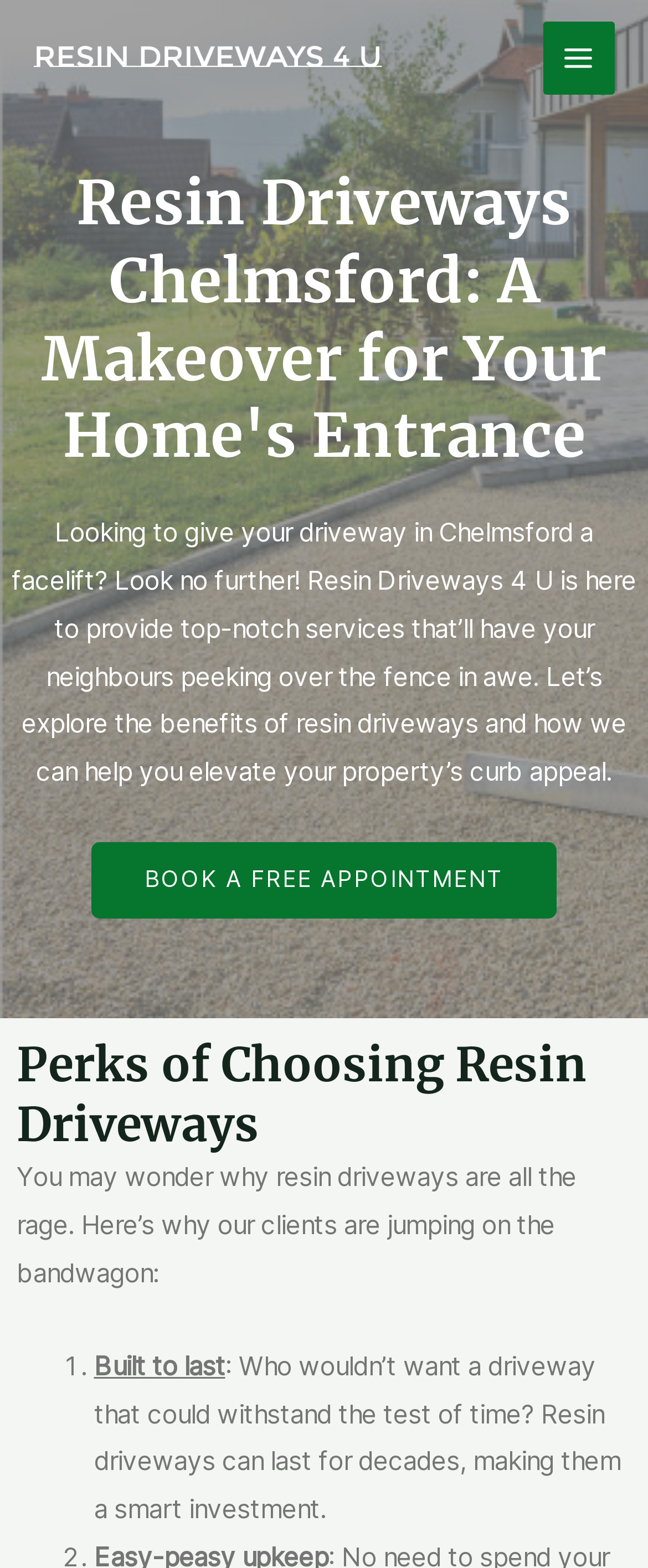Find the bounding box of the element with the following description: "BOOK A FREE APPOINTMENT". The coordinates must be four float numbers between 0 and 1, formatted as [left, top, right, bottom].

[0.141, 0.537, 0.859, 0.585]